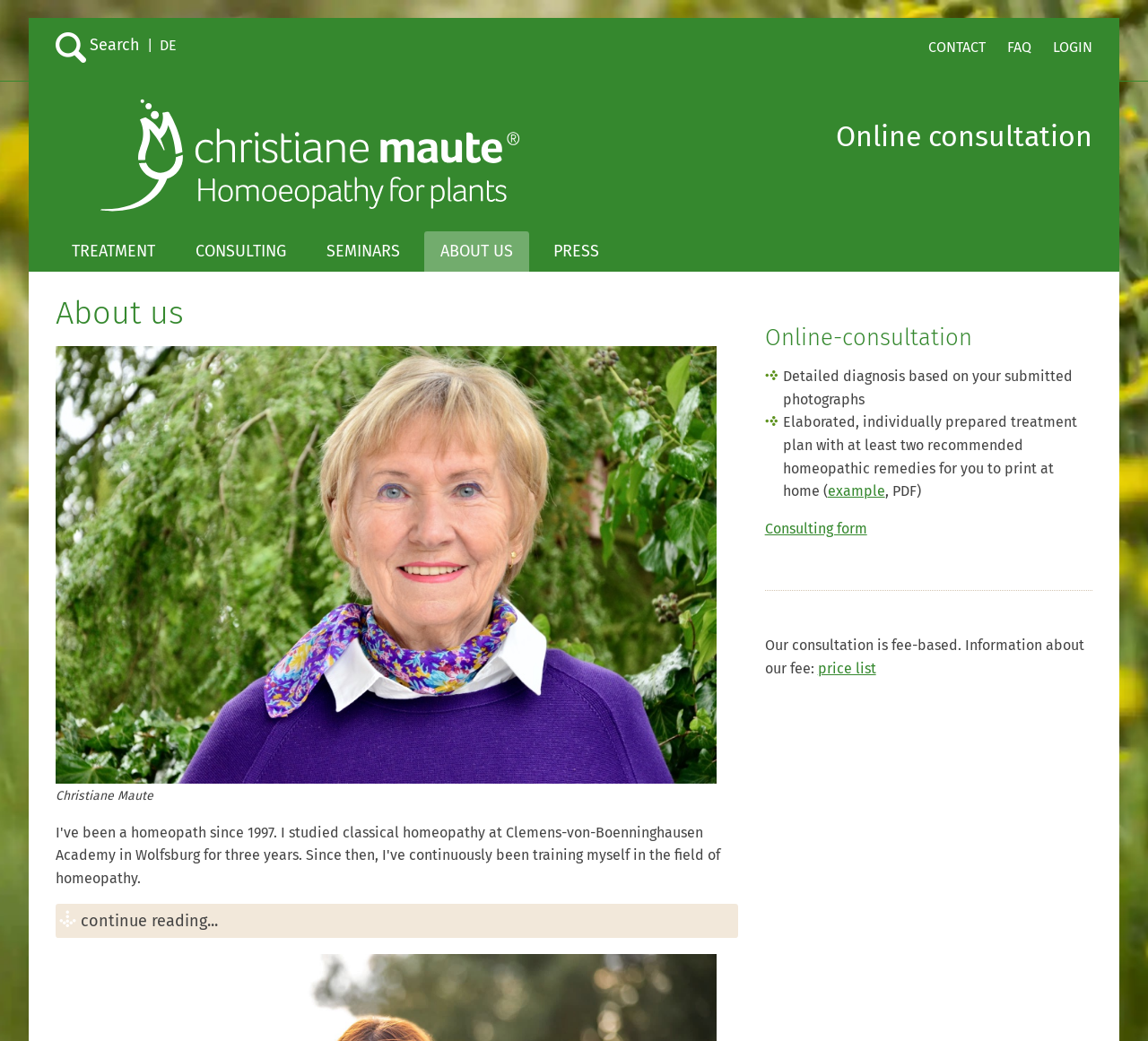Identify the bounding box coordinates of the region that should be clicked to execute the following instruction: "Get online consultation".

[0.7, 0.115, 0.952, 0.148]